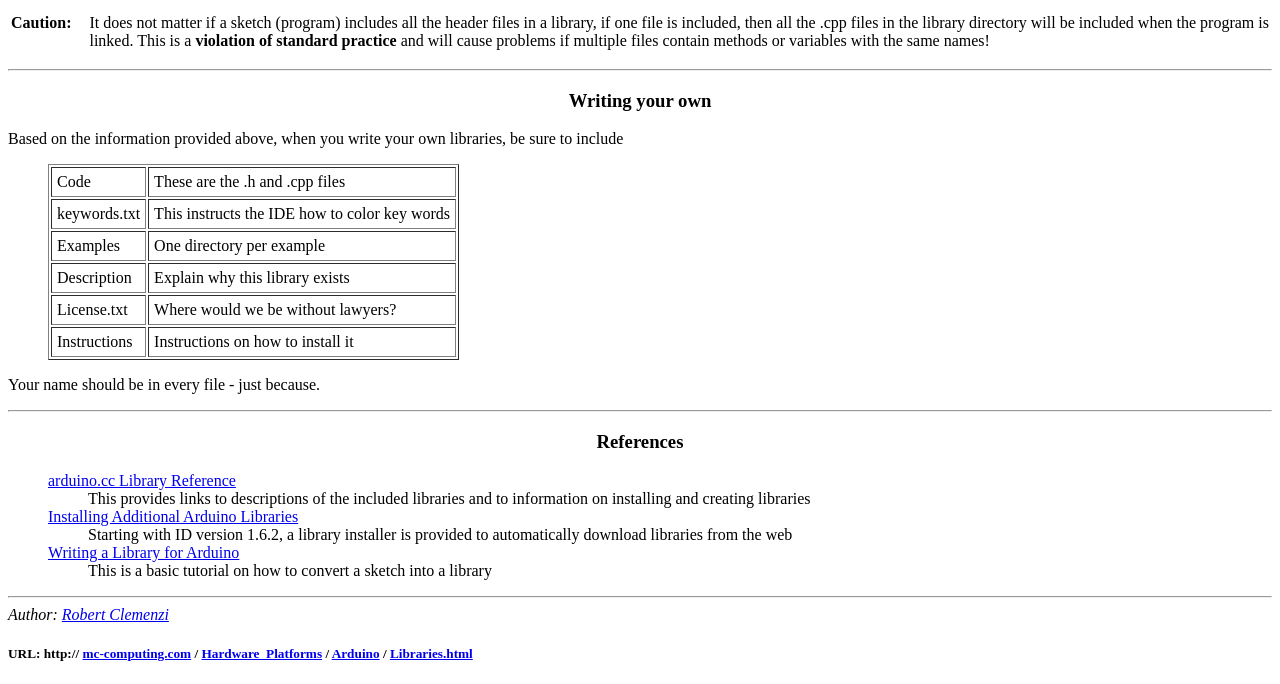Pinpoint the bounding box coordinates of the element you need to click to execute the following instruction: "Follow 'Installing Additional Arduino Libraries'". The bounding box should be represented by four float numbers between 0 and 1, in the format [left, top, right, bottom].

[0.038, 0.742, 0.233, 0.767]